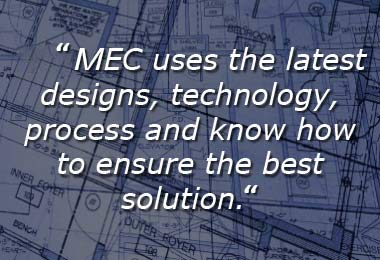Respond with a single word or short phrase to the following question: 
What is the style of the font used in the quote?

Stylish